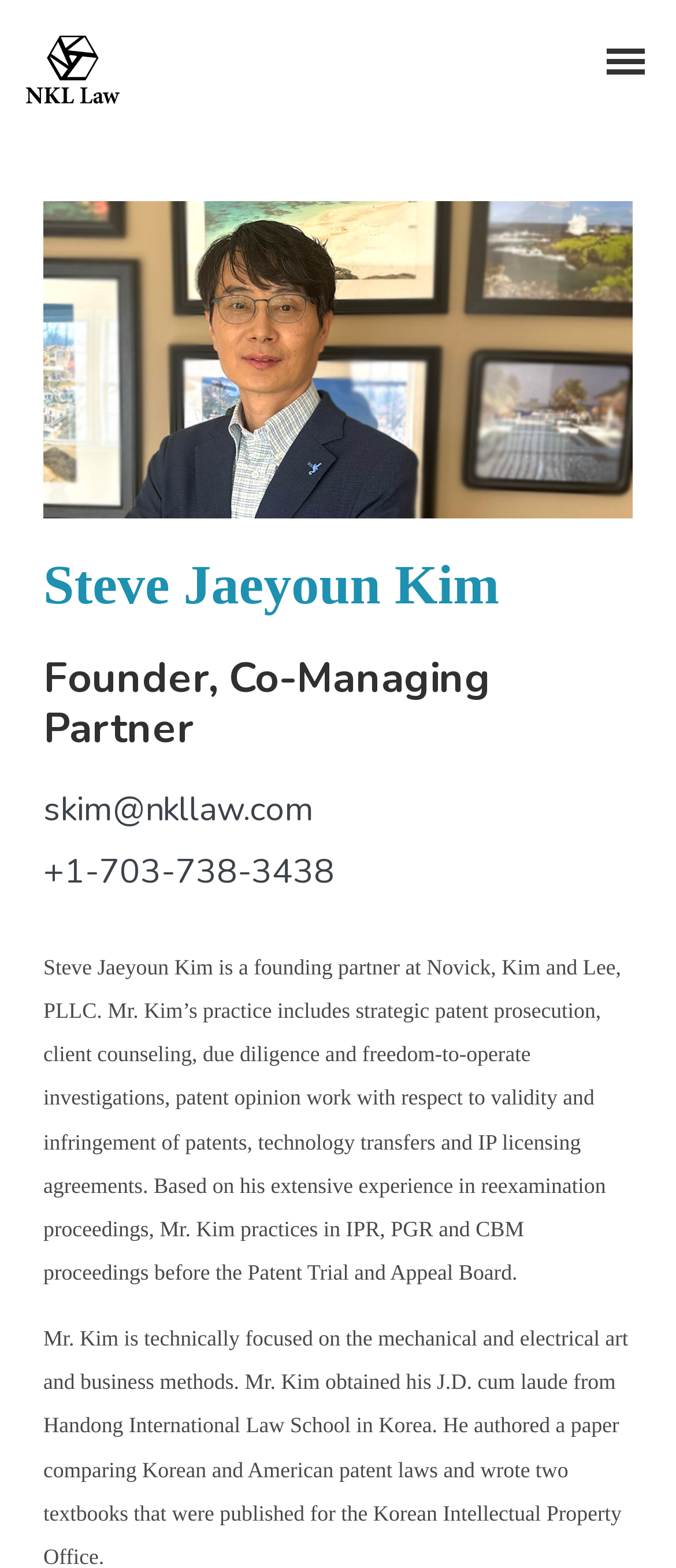With reference to the image, please provide a detailed answer to the following question: What is the main area of expertise of Steve Jaeyoun Kim?

According to the webpage, Steve Jaeyoun Kim's practice includes strategic patent prosecution, which suggests that patent prosecution is one of his main areas of expertise.